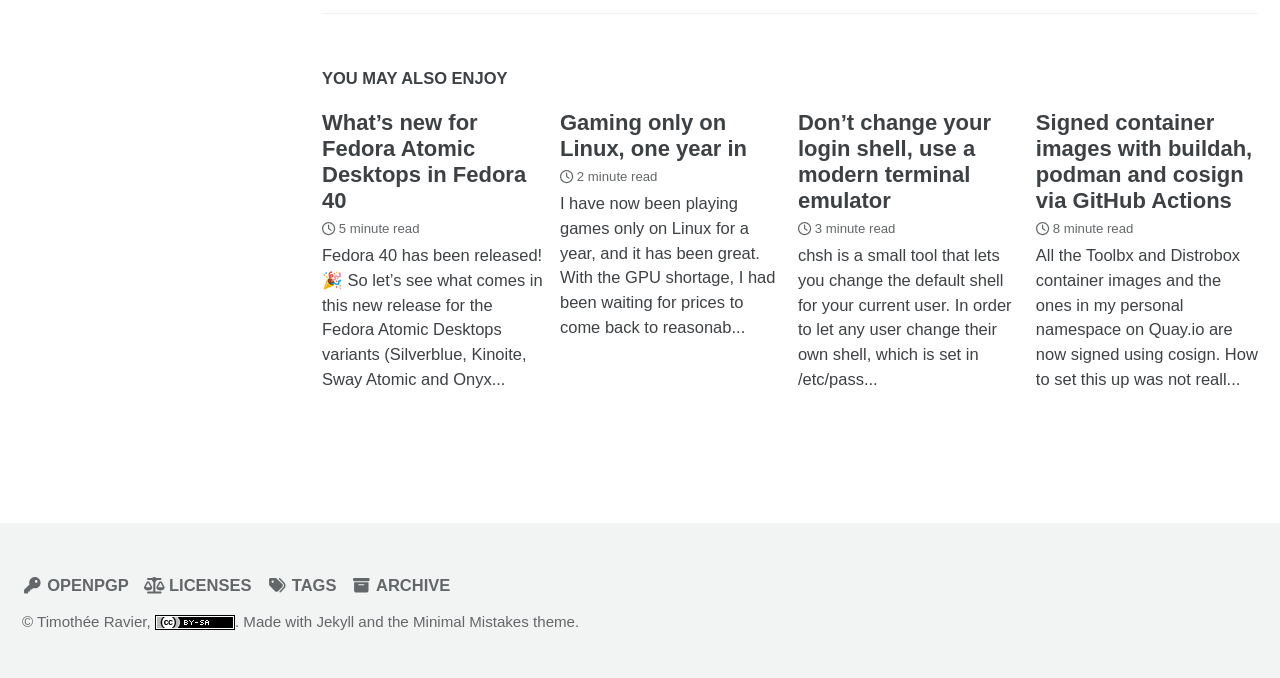Can you find the bounding box coordinates for the element to click on to achieve the instruction: "Book Hot Air Balloon Safari"?

None